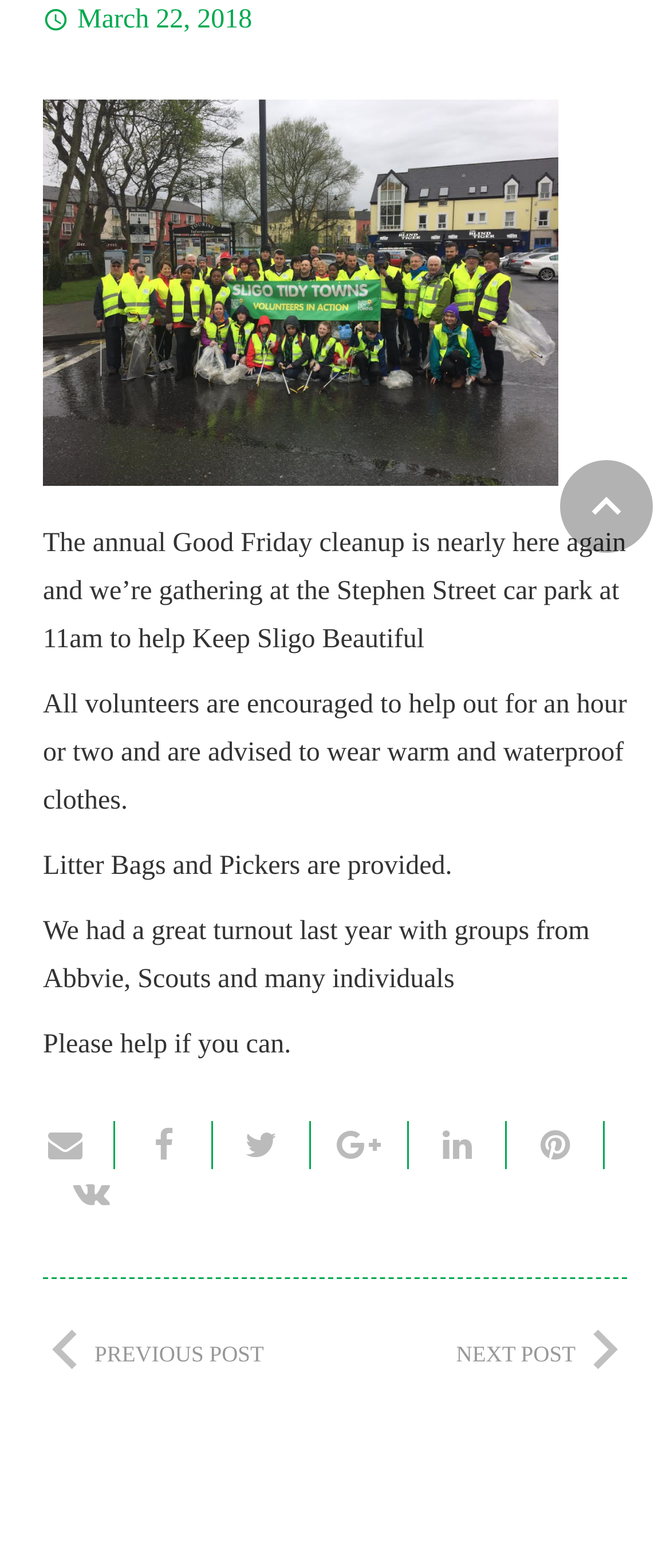Given the element description Gallery, specify the bounding box coordinates of the corresponding UI element in the format (top-left x, top-left y, bottom-right x, bottom-right y). All values must be between 0 and 1.

[0.013, 0.129, 0.987, 0.18]